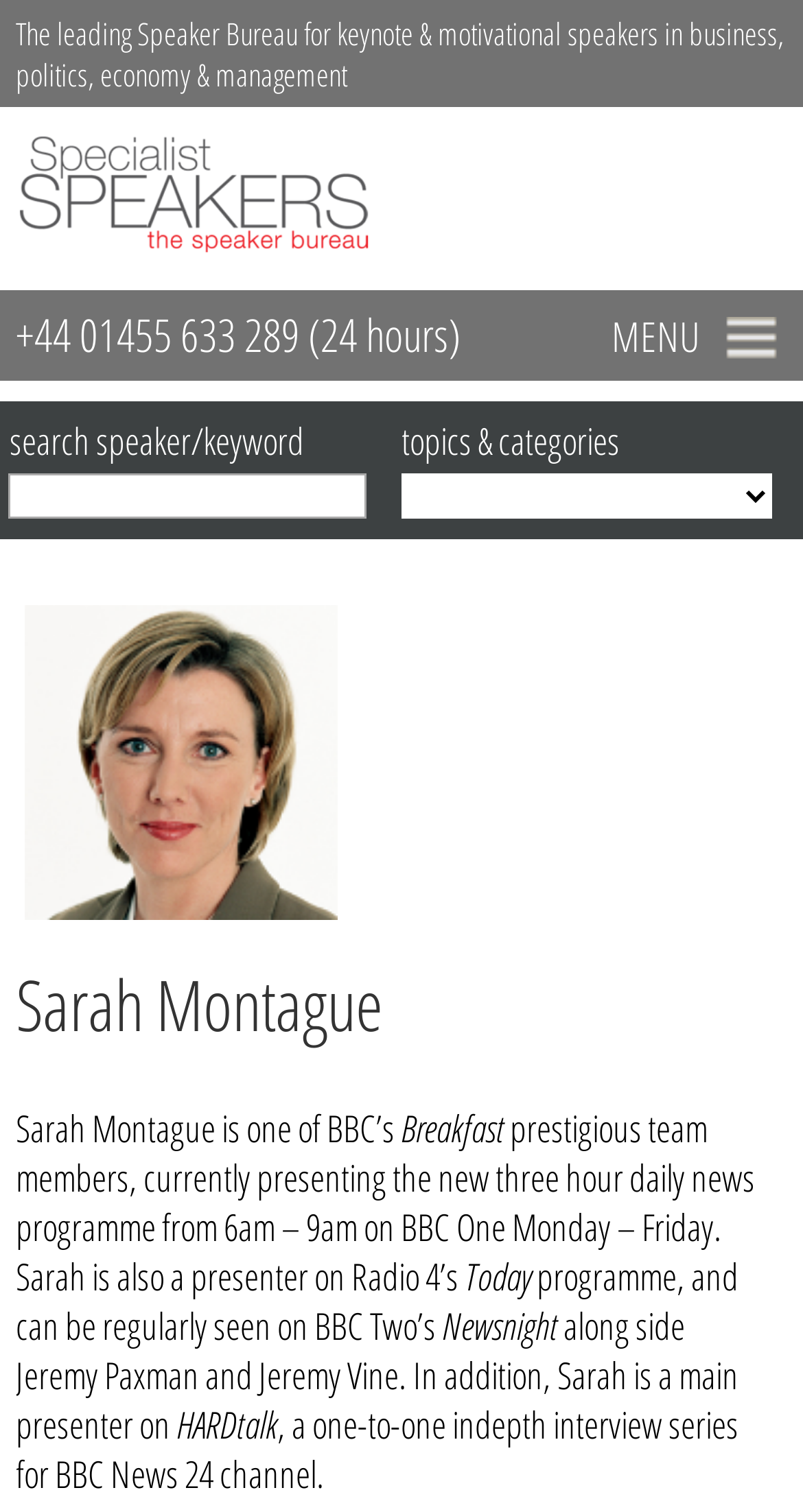What is the phone number provided on the webpage?
Based on the visual information, provide a detailed and comprehensive answer.

The webpage displays a phone number, +44 01455 633 289, which is available 24 hours, indicating that it is a contact number for the speaker bureau or event services.